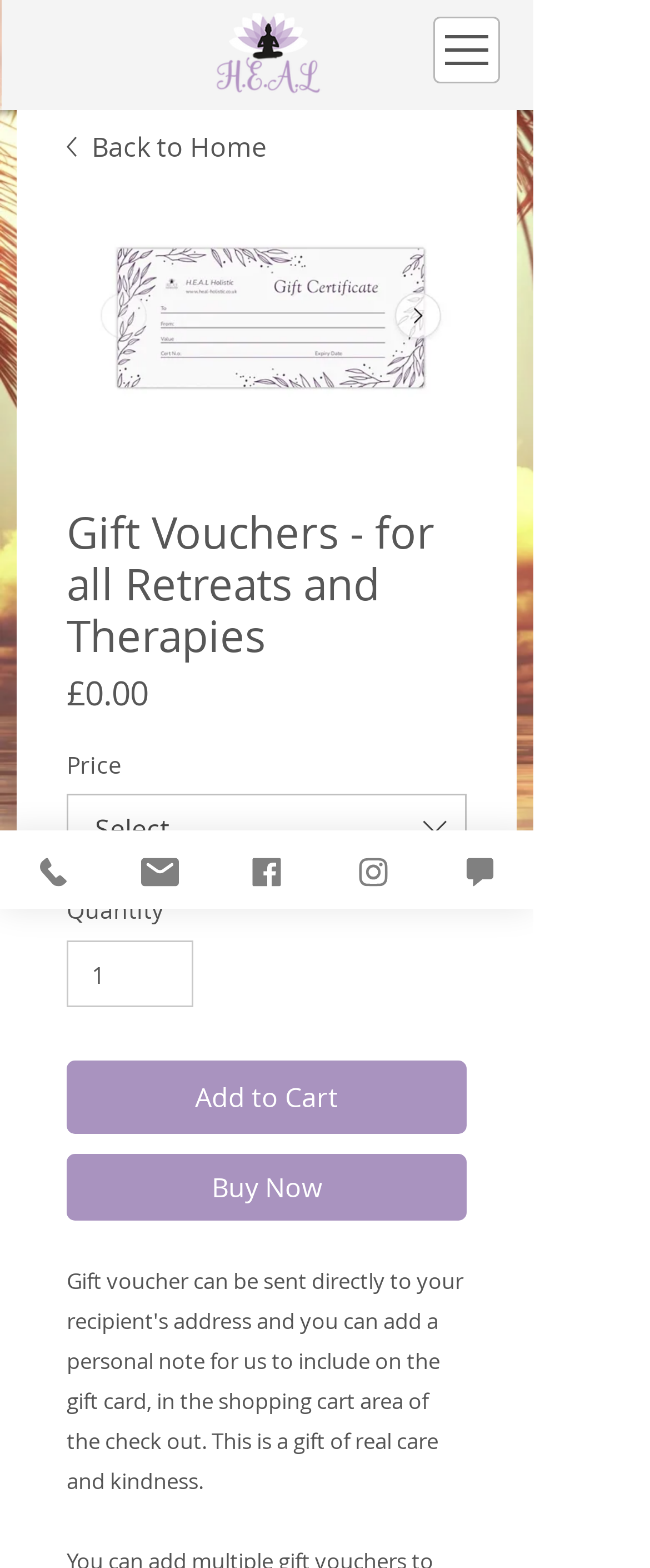How many social media links are available at the bottom of the page?
Could you answer the question with a detailed and thorough explanation?

I found the number of social media links available at the bottom of the page by looking at the links and their corresponding images, which are 'Phone', 'Email', 'Facebook', and 'Instagram', and counting them.